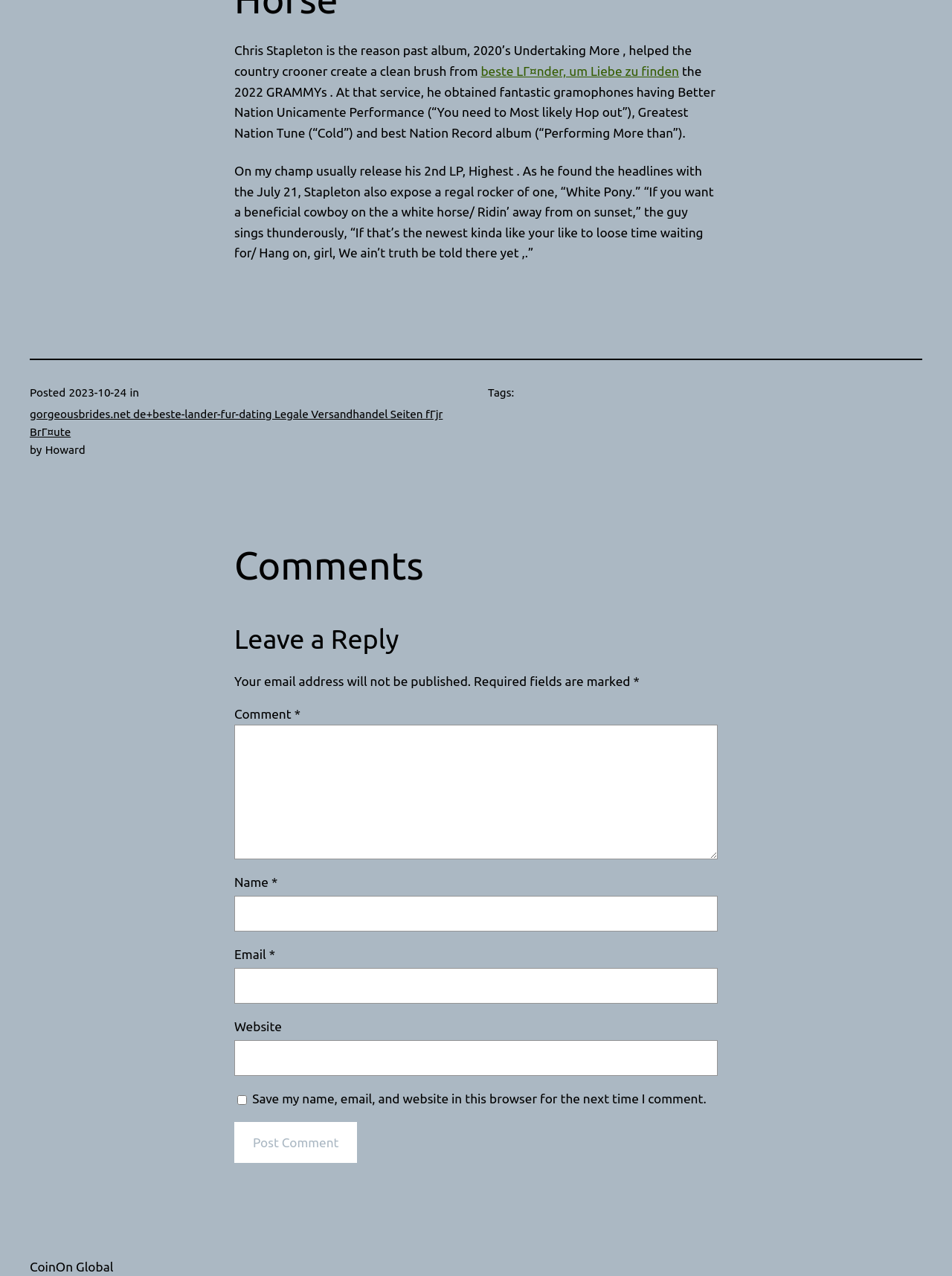Who is the country crooner mentioned in the article?
Use the information from the image to give a detailed answer to the question.

The article mentions Chris Stapleton as the country crooner who created a clean break from his past album, 2020's Starting Over, and won fantastic gramophones at the 2022 GRAMMYs.